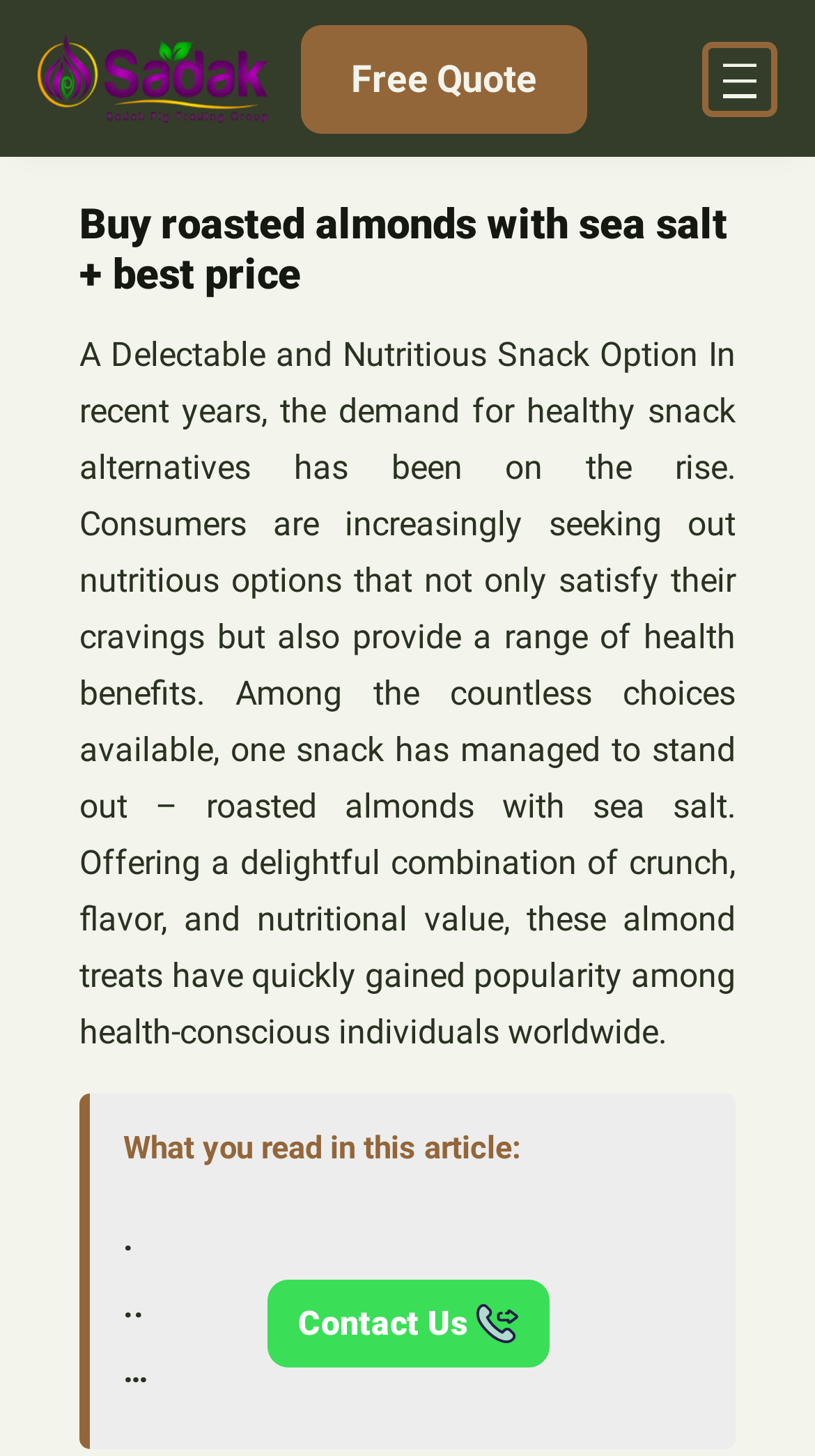Please answer the following question using a single word or phrase: 
What type of snack is being described?

Roasted almonds with sea salt